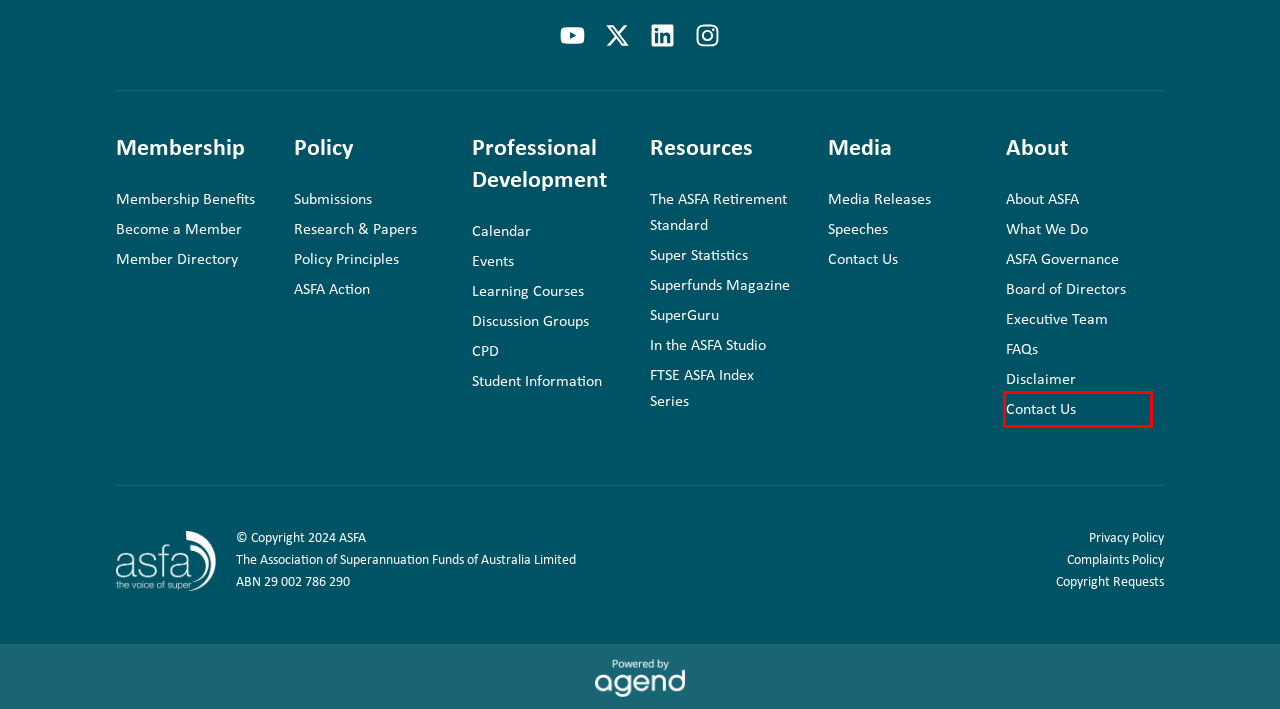You have a screenshot of a webpage with an element surrounded by a red bounding box. Choose the webpage description that best describes the new page after clicking the element inside the red bounding box. Here are the candidates:
A. Student information - ASFA The Voice of Superannuation since 1962
B. Executive team - ASFA The Voice of Superannuation since 1962
C. CPD - ASFA The Voice of Superannuation since 1962
D. In the ASFA studio - ASFA The Voice of Superannuation since 1962
E. Events - ASFA The Voice of Superannuation since 1962
F. Contact ASFA - ASFA The Voice of Superannuation since 1962
G. Board of directors - ASFA The Voice of Superannuation since 1962
H. Calendar - ASFA The Voice of Superannuation since 1962

F